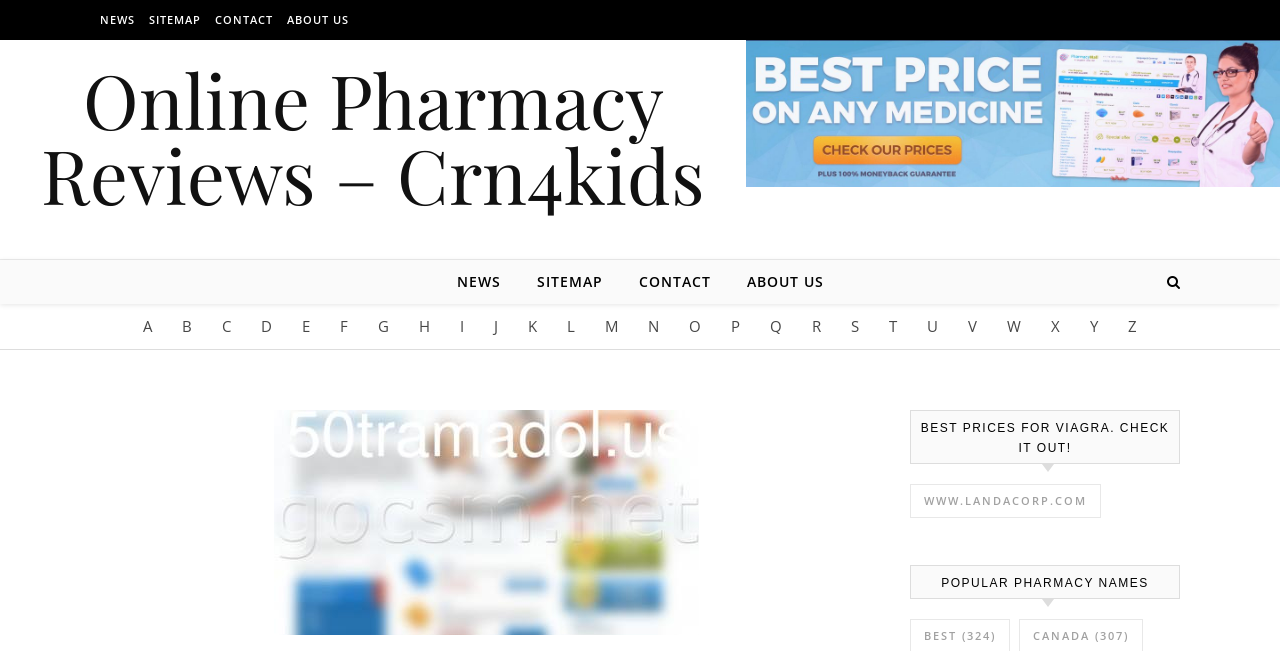Generate an in-depth caption that captures all aspects of the webpage.

The webpage is an online pharmacy review website. At the top, there are four links: "NEWS", "SITEMAP", "CONTACT", and "ABOUT US", aligned horizontally. Below these links, there is a table with two columns. The left column contains a link to "Online Pharmacy Reviews – Crn4kids", while the right column has a link to "Best Online Pharmacy" accompanied by an image.

On the right side of the page, there is a vertical list of 26 alphabetical links, from "A" to "Z". Below this list, there is a heading "BEST PRICES FOR VIAGRA. CHECK IT OUT!" followed by a link to "WWW.LANDACORP.COM". Further down, there is another heading "POPULAR PHARMACY NAMES" with three static text elements: "BEST", "(324)", and "CANADA", and another static text element "(307)".

Additionally, there are four links at the top right corner of the page: "NEWS", "SITEMAP", "CONTACT", and "ABOUT US", which are duplicates of the links at the top of the page.